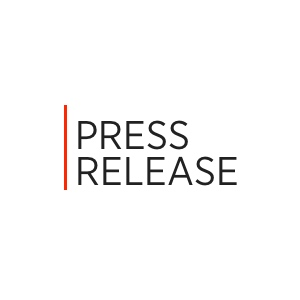Answer succinctly with a single word or phrase:
What is the likely purpose of the press release?

Informational or promotional